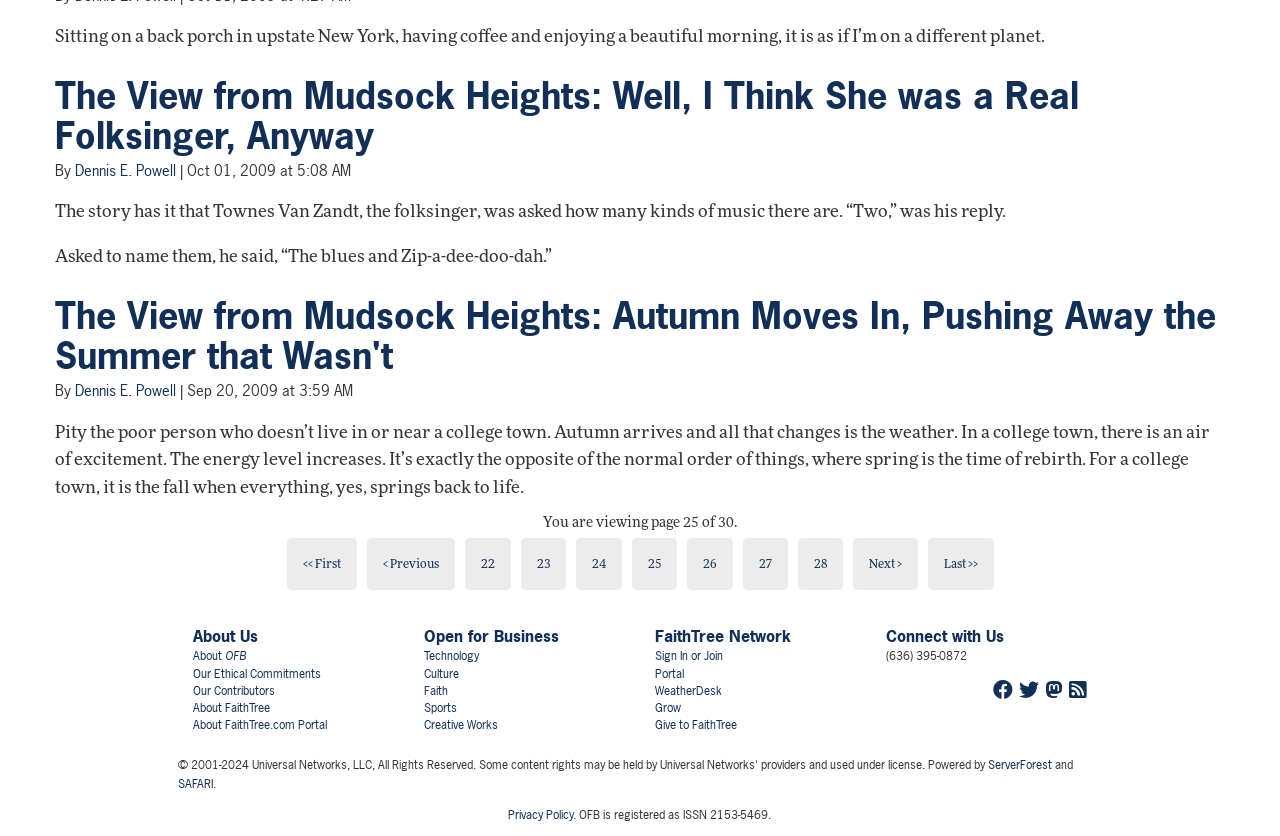How many pages are there in total?
Using the image as a reference, answer the question with a short word or phrase.

30